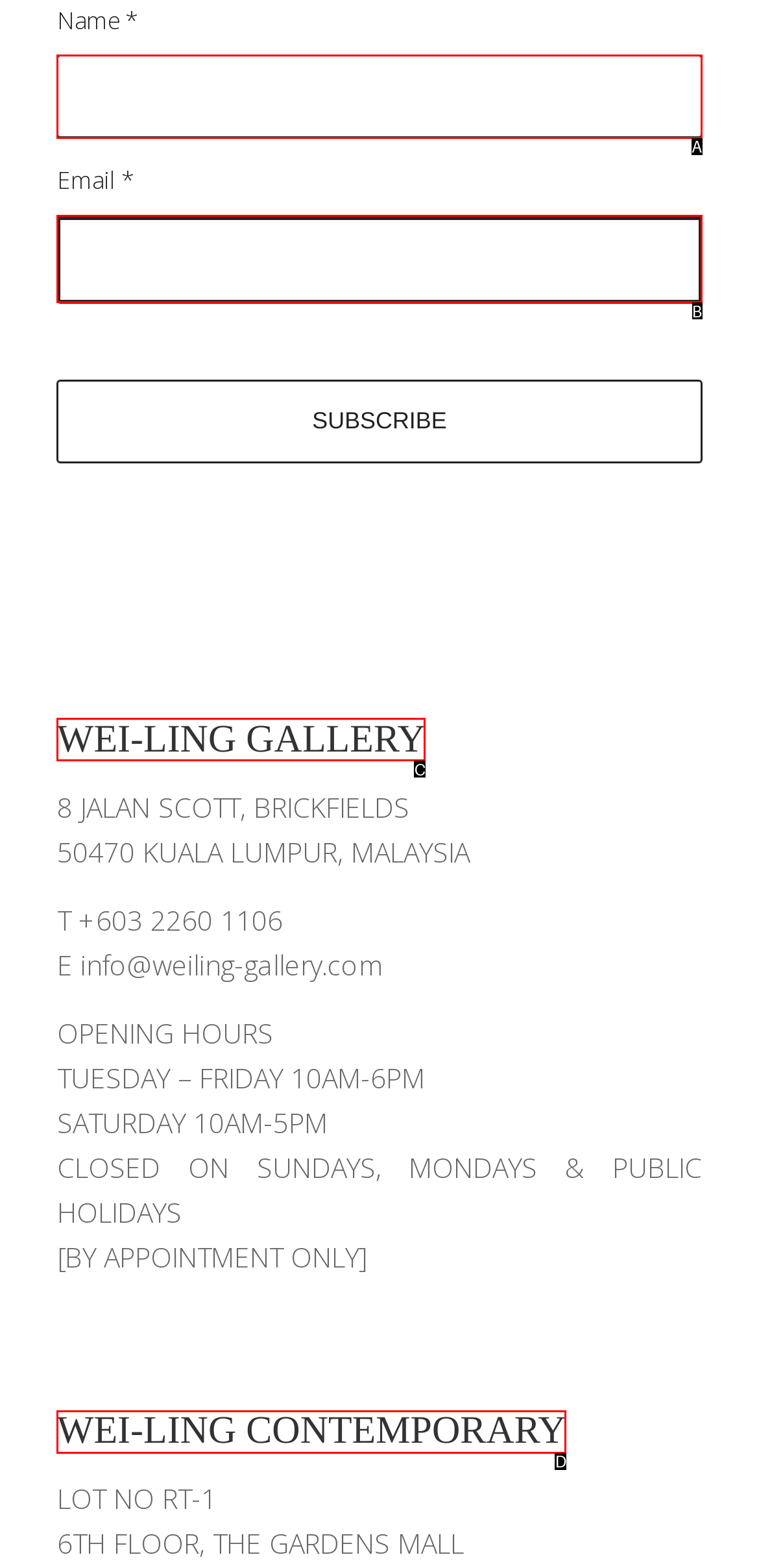Choose the HTML element that matches the description: parent_node: Name * name="avia_1_1"
Reply with the letter of the correct option from the given choices.

A